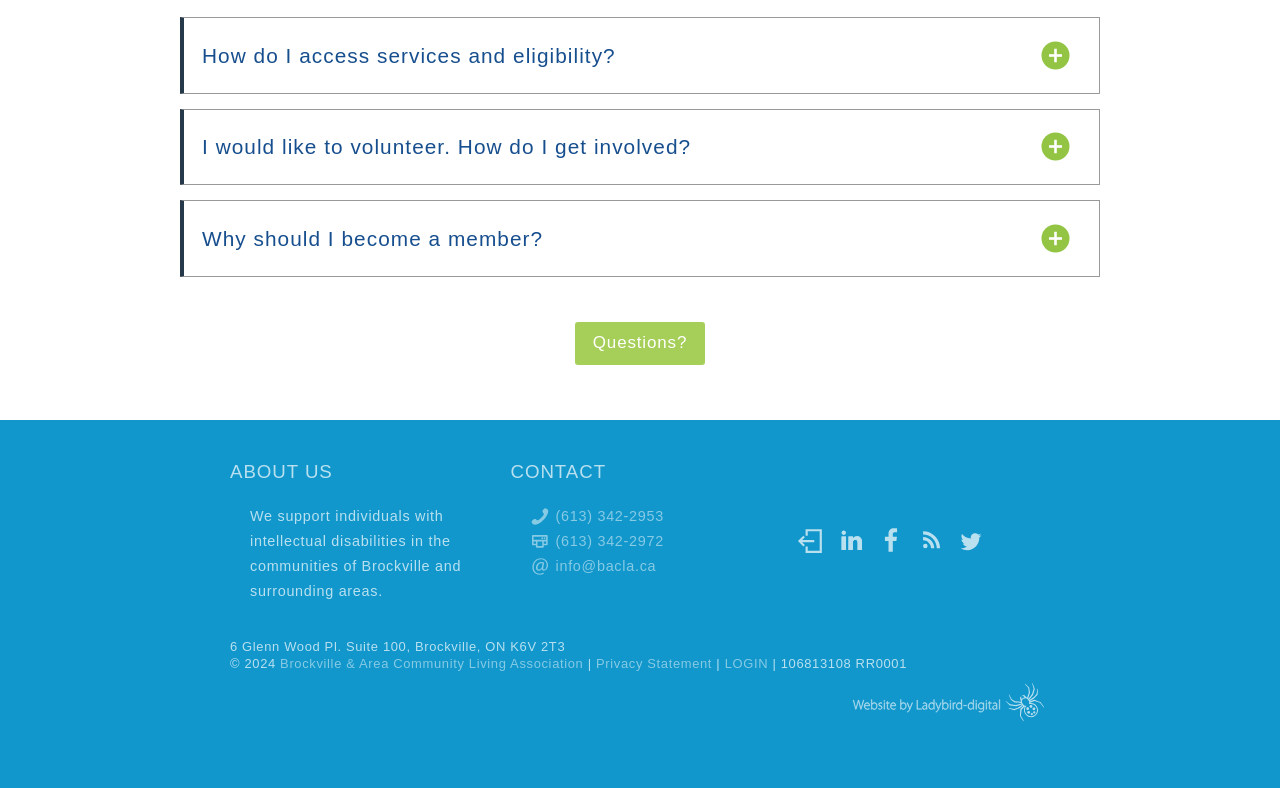Using the description "Privacy Statement", locate and provide the bounding box of the UI element.

[0.466, 0.833, 0.556, 0.852]